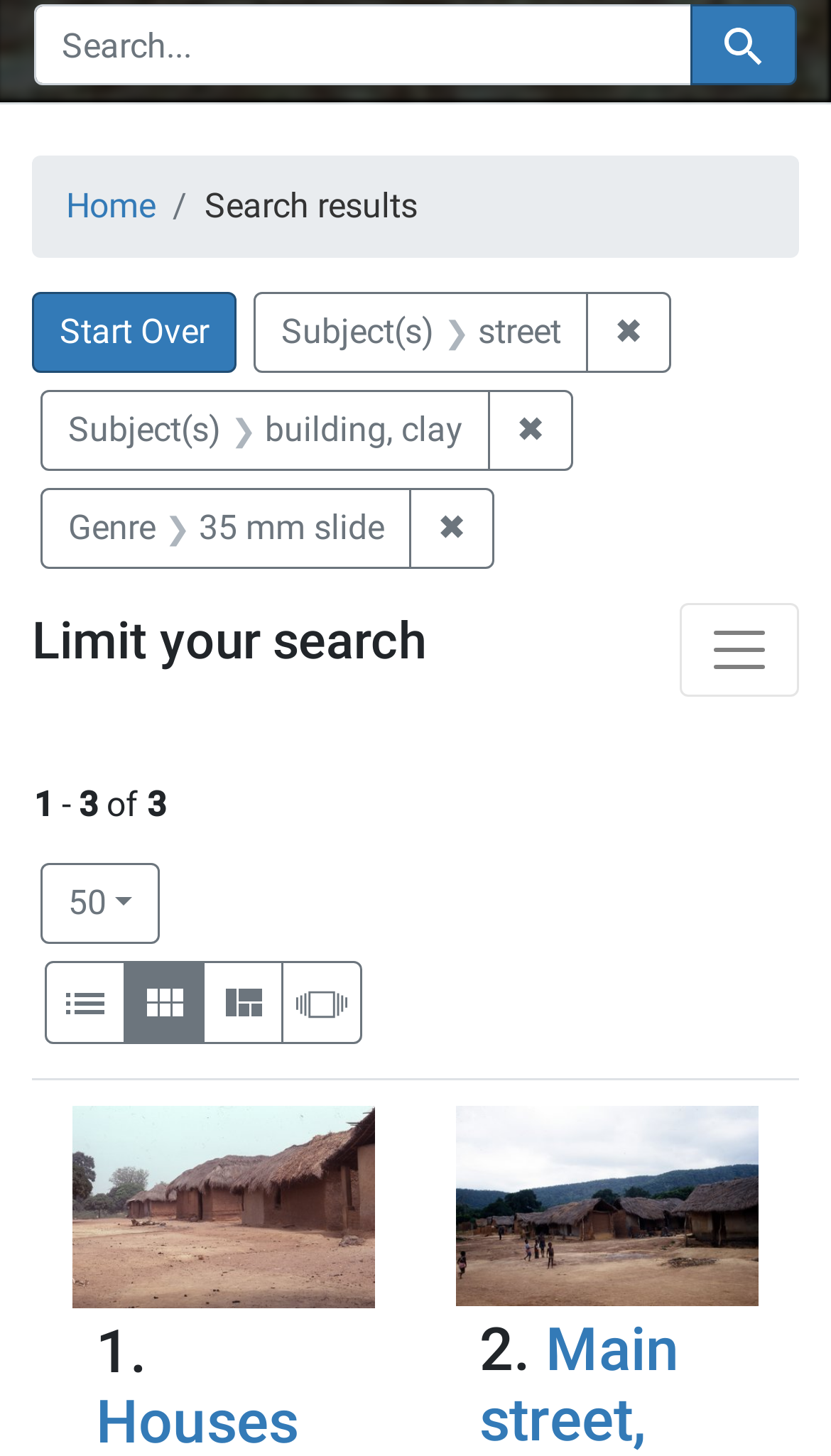Identify the bounding box of the HTML element described here: "historic context / re-use". Provide the coordinates as four float numbers between 0 and 1: [left, top, right, bottom].

None